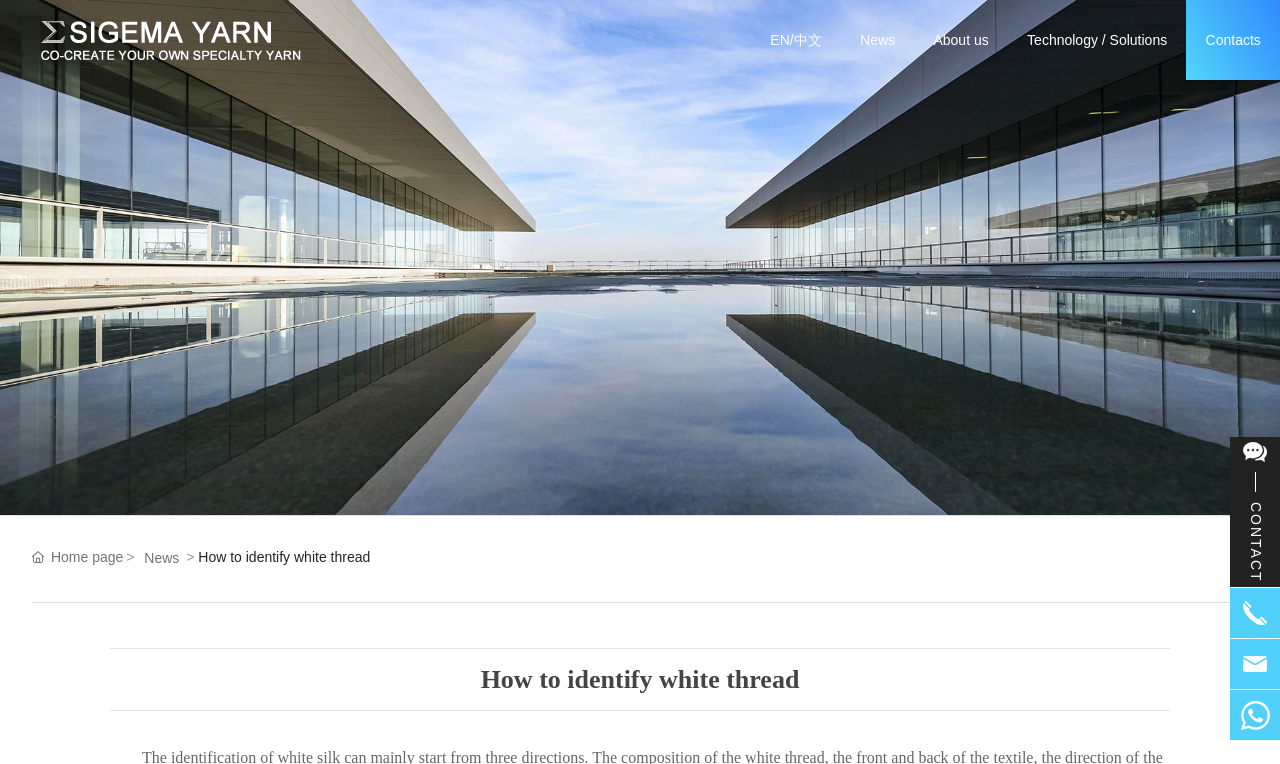What is the company name on the top left?
Answer with a single word or phrase by referring to the visual content.

Sigema Yarn